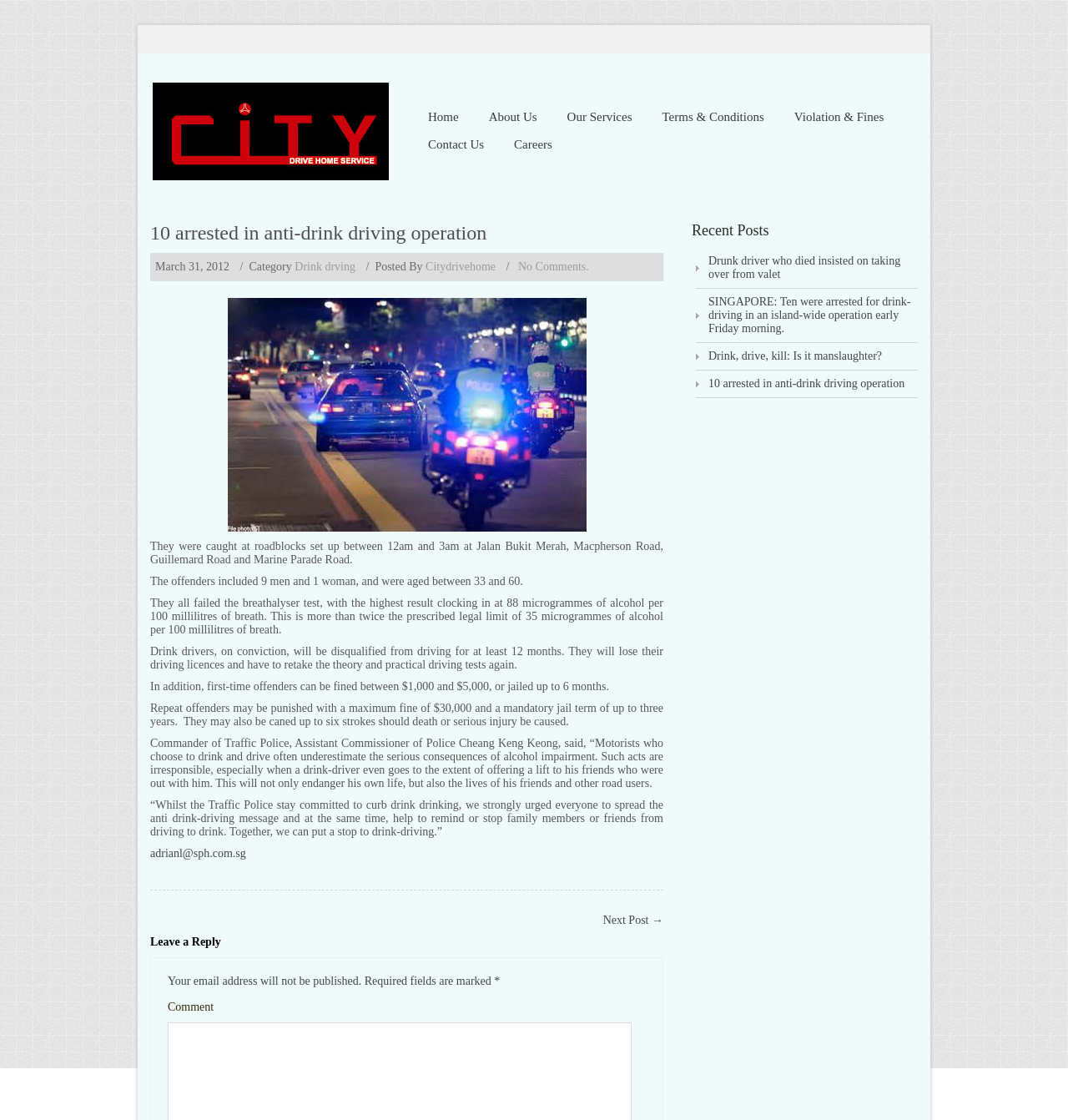Determine the coordinates of the bounding box that should be clicked to complete the instruction: "Click on the 'Home' link". The coordinates should be represented by four float numbers between 0 and 1: [left, top, right, bottom].

[0.395, 0.092, 0.436, 0.117]